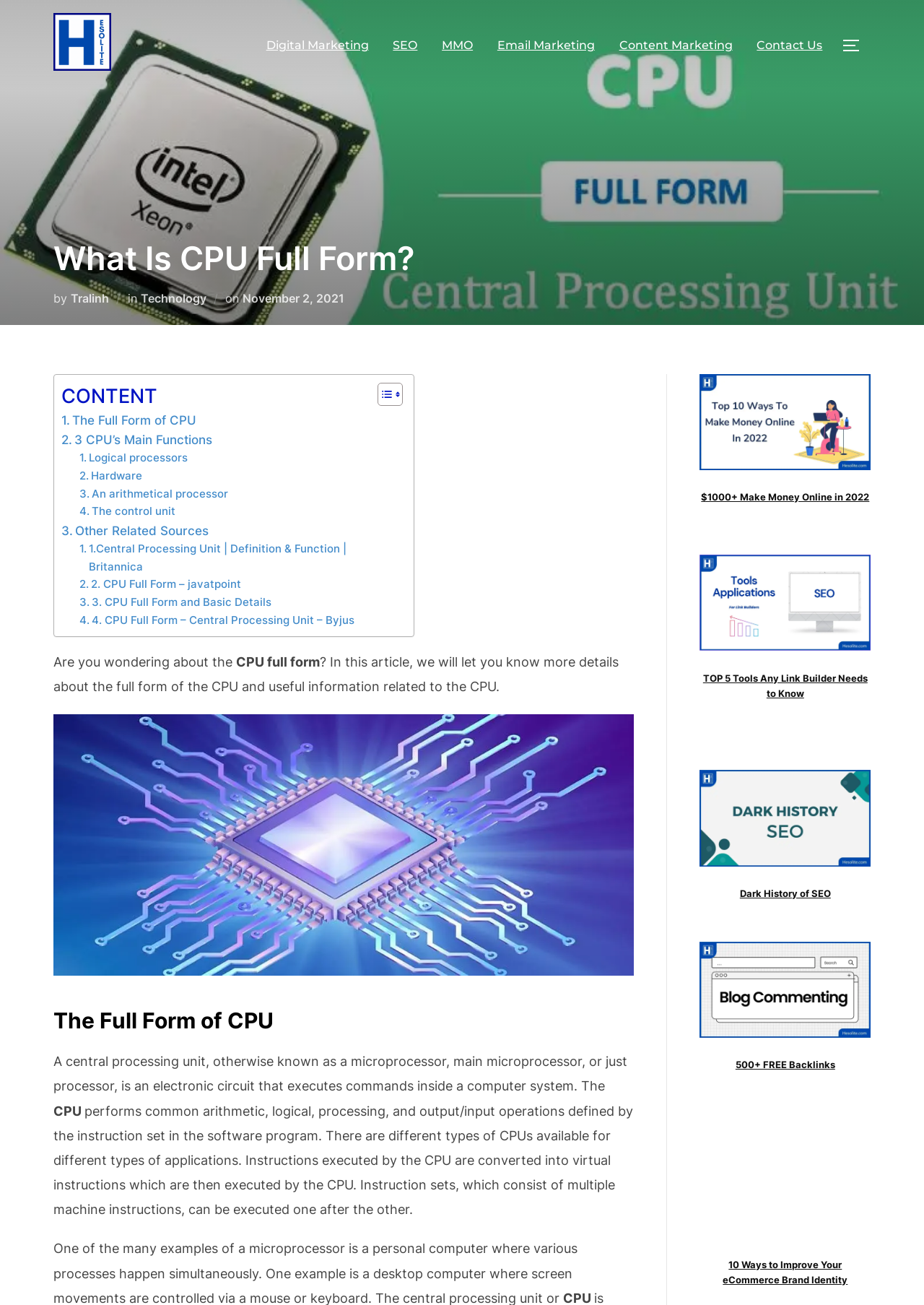Please extract the title of the webpage.

What Is CPU Full Form?